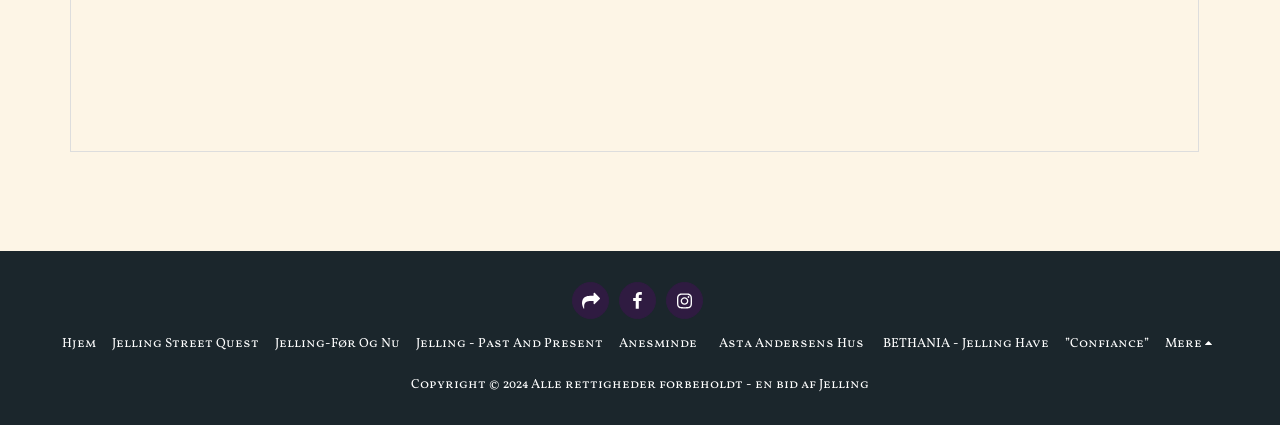Please locate the bounding box coordinates for the element that should be clicked to achieve the following instruction: "check Anesminde". Ensure the coordinates are given as four float numbers between 0 and 1, i.e., [left, top, right, bottom].

[0.484, 0.786, 0.549, 0.833]